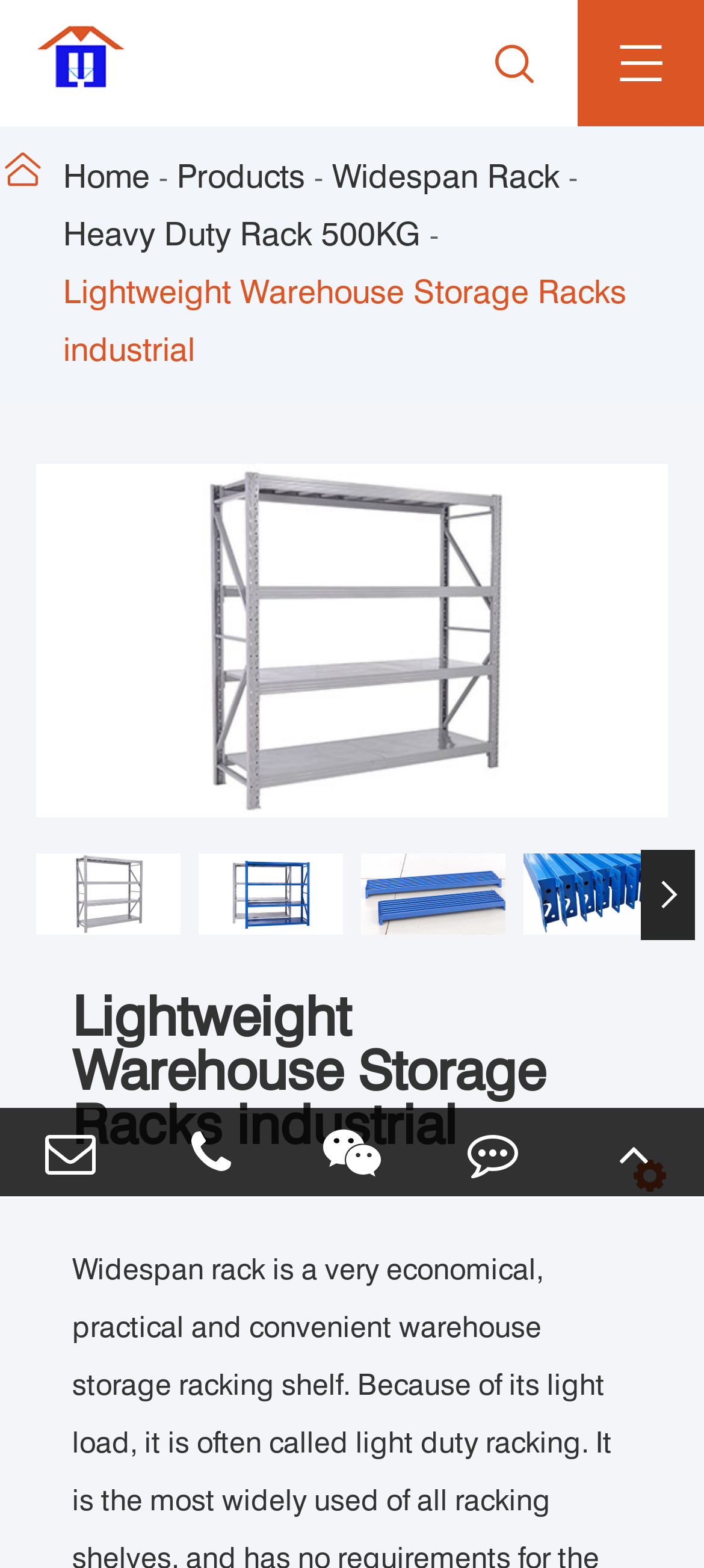How many images are on the webpage?
Kindly offer a comprehensive and detailed response to the question.

There are five images on the webpage, which can be identified by their bounding box coordinates and OCR text. The images are related to racking and shelving suppliers, types of racking and shelving, heavy duty storage racks for warehouse, and warehouse racking and shelving.